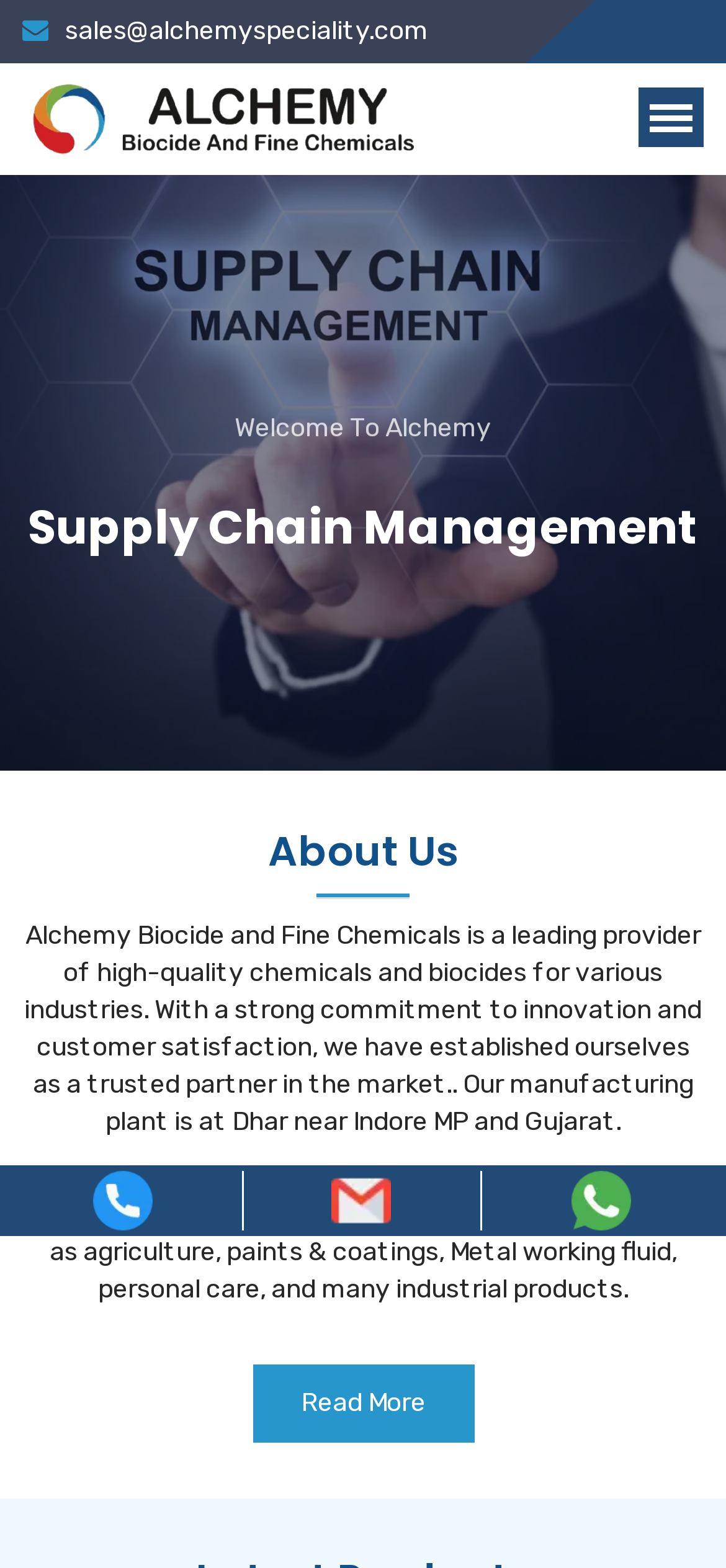What industries do the company's products cater to?
Answer the question using a single word or phrase, according to the image.

Agriculture, paints & coatings, etc.